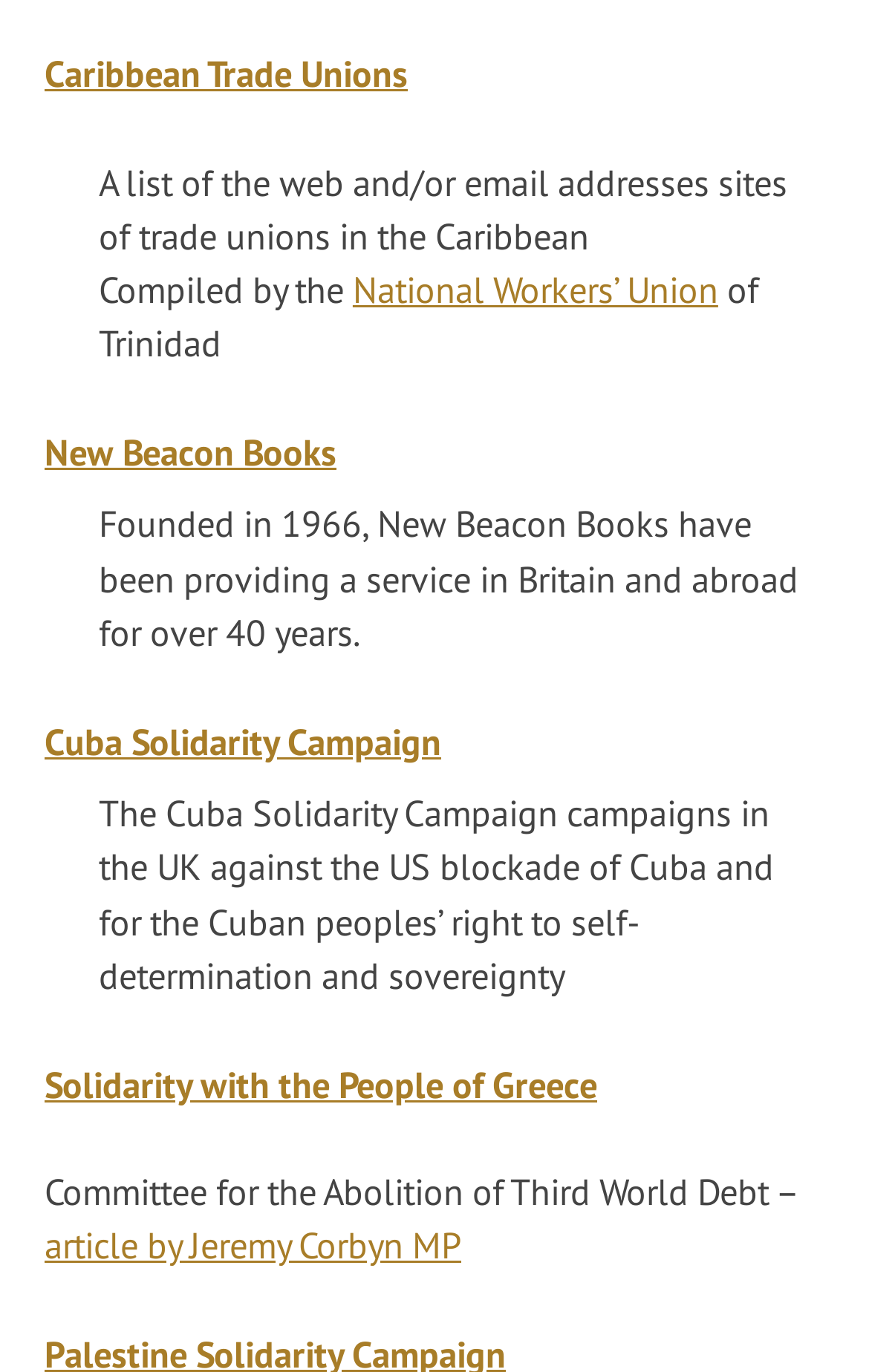Based on the image, please elaborate on the answer to the following question:
What is the name of the trade union mentioned?

The answer can be found in the first DescriptionListDetail element, where it is mentioned that the list of trade unions is compiled by the National Workers’ Union of Trinidad.